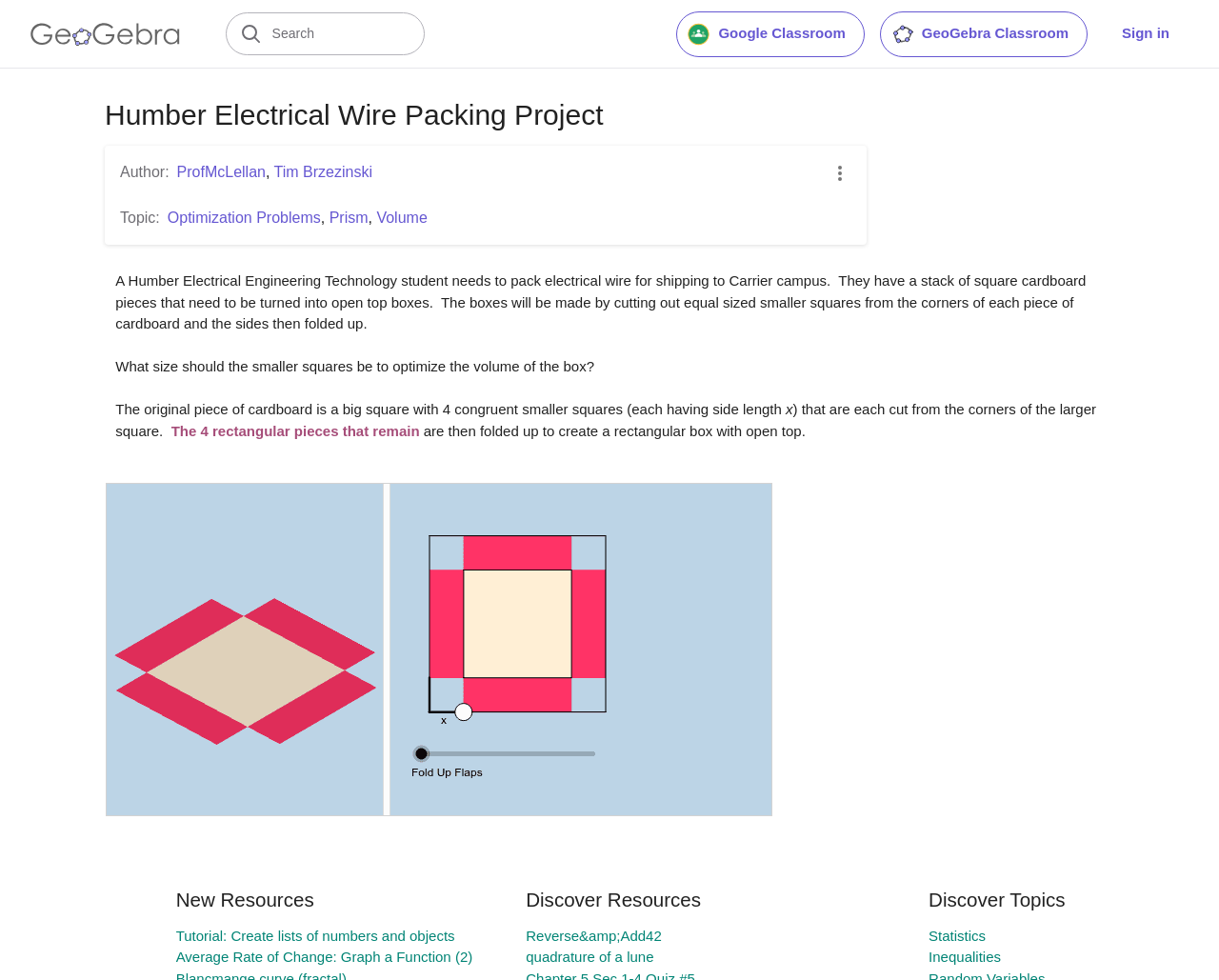Kindly determine the bounding box coordinates of the area that needs to be clicked to fulfill this instruction: "Visit the Optimization Problems topic".

[0.137, 0.214, 0.263, 0.23]